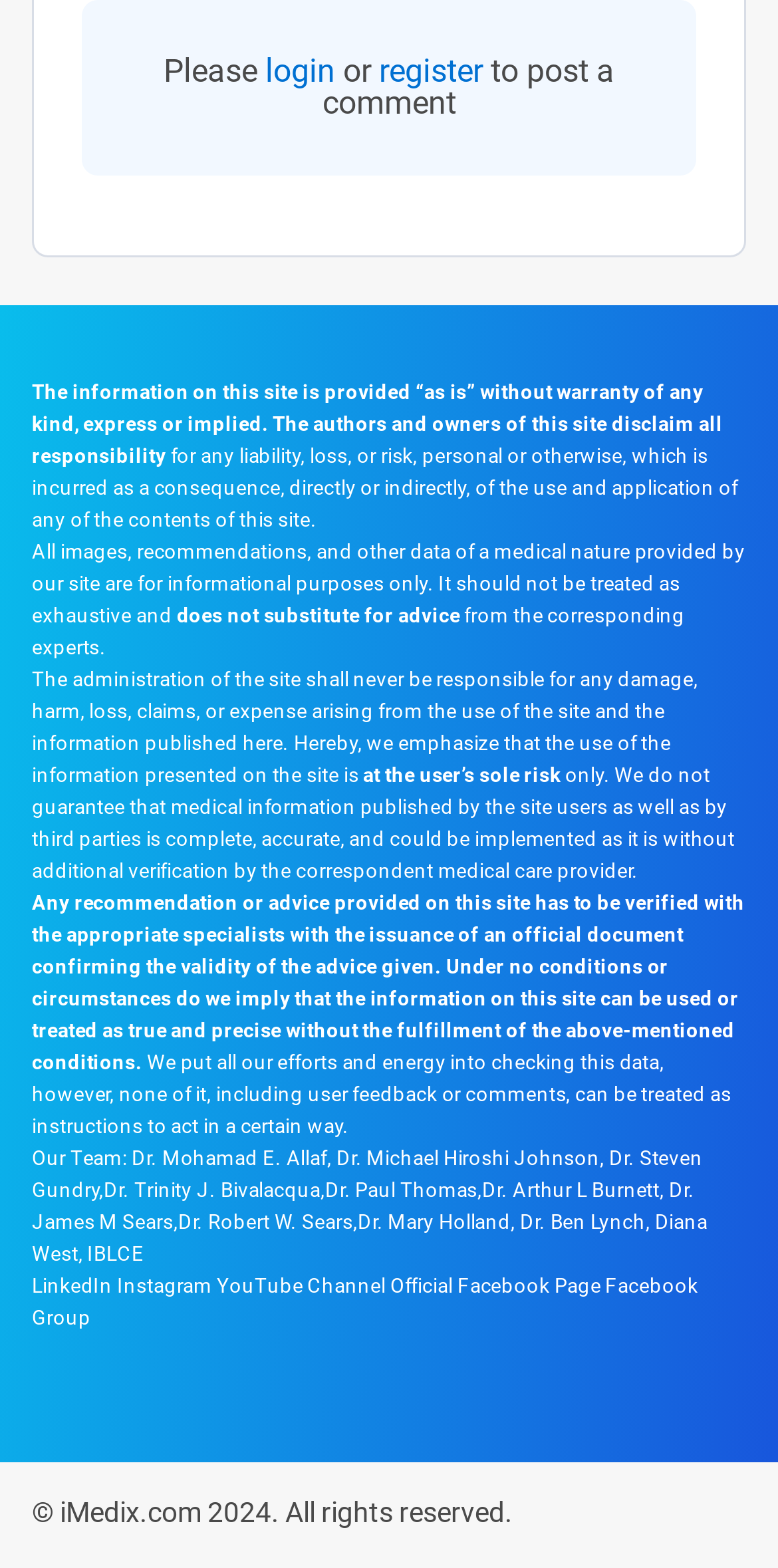Respond with a single word or phrase for the following question: 
Who are the authors of the website?

Multiple doctors and experts